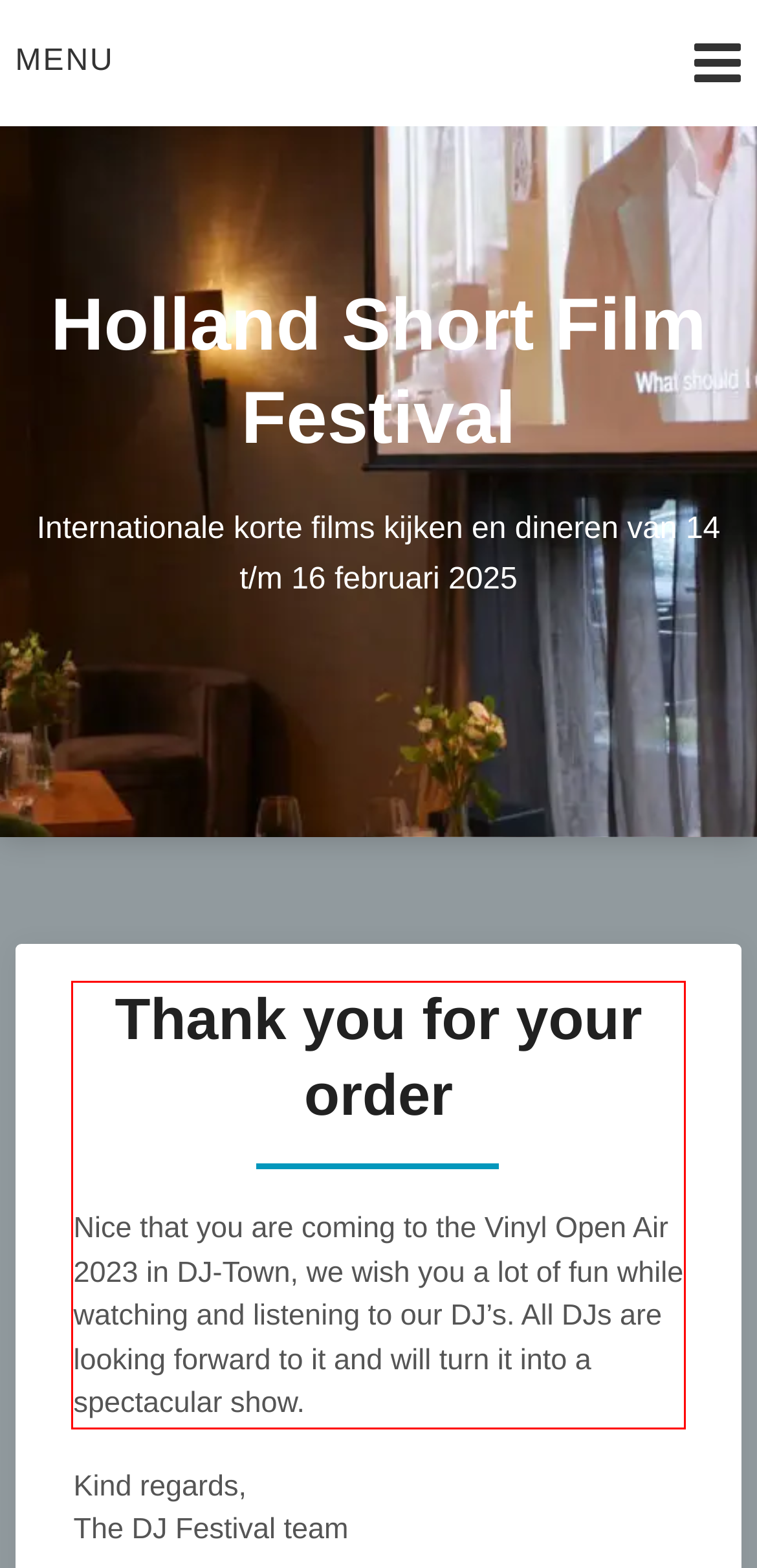Given a screenshot of a webpage containing a red rectangle bounding box, extract and provide the text content found within the red bounding box.

Nice that you are coming to the Vinyl Open Air 2023 in DJ-Town, we wish you a lot of fun while watching and listening to our DJ’s. All DJs are looking forward to it and will turn it into a spectacular show.